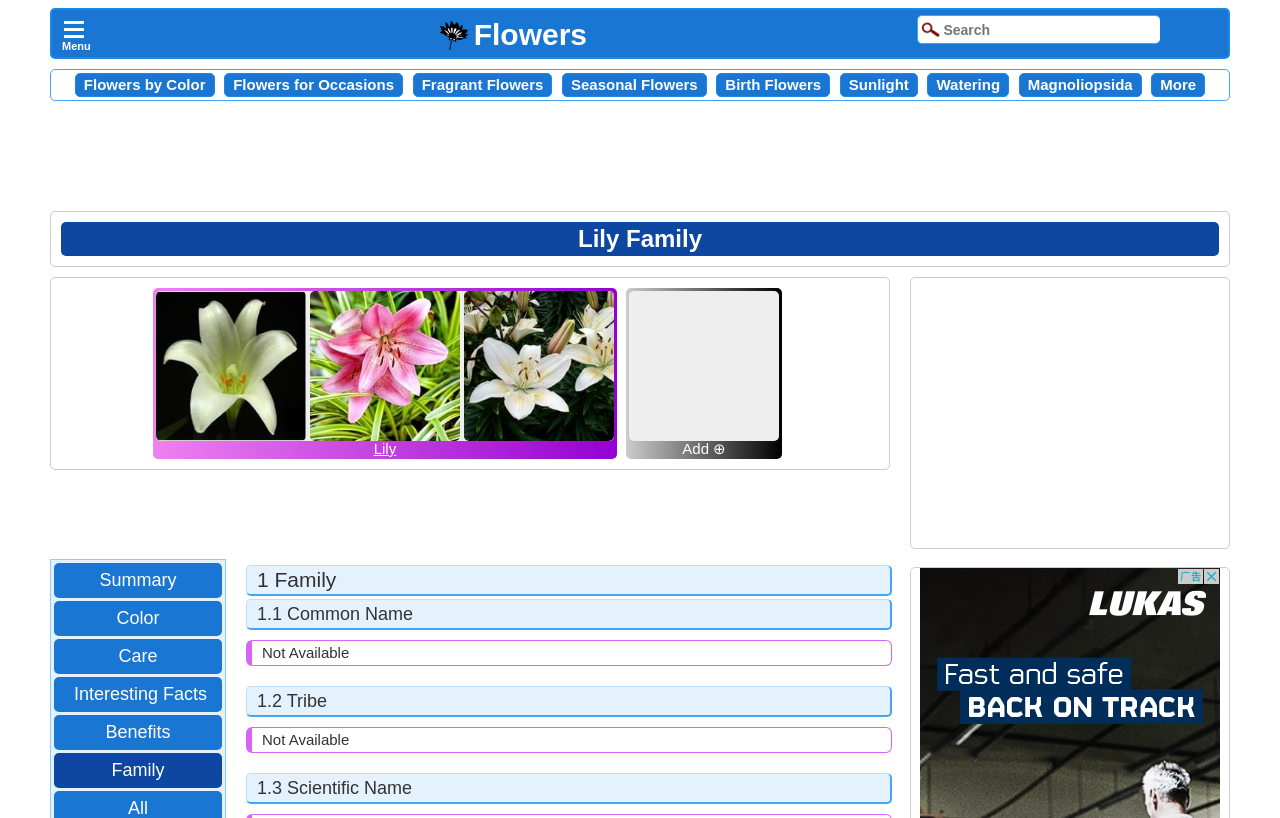Using the provided description: "aria-label="Advertisement" name="aswift_2" title="Advertisement"", find the bounding box coordinates of the corresponding UI element. The output should be four float numbers between 0 and 1, in the format [left, top, right, bottom].

[0.72, 0.352, 0.954, 0.658]